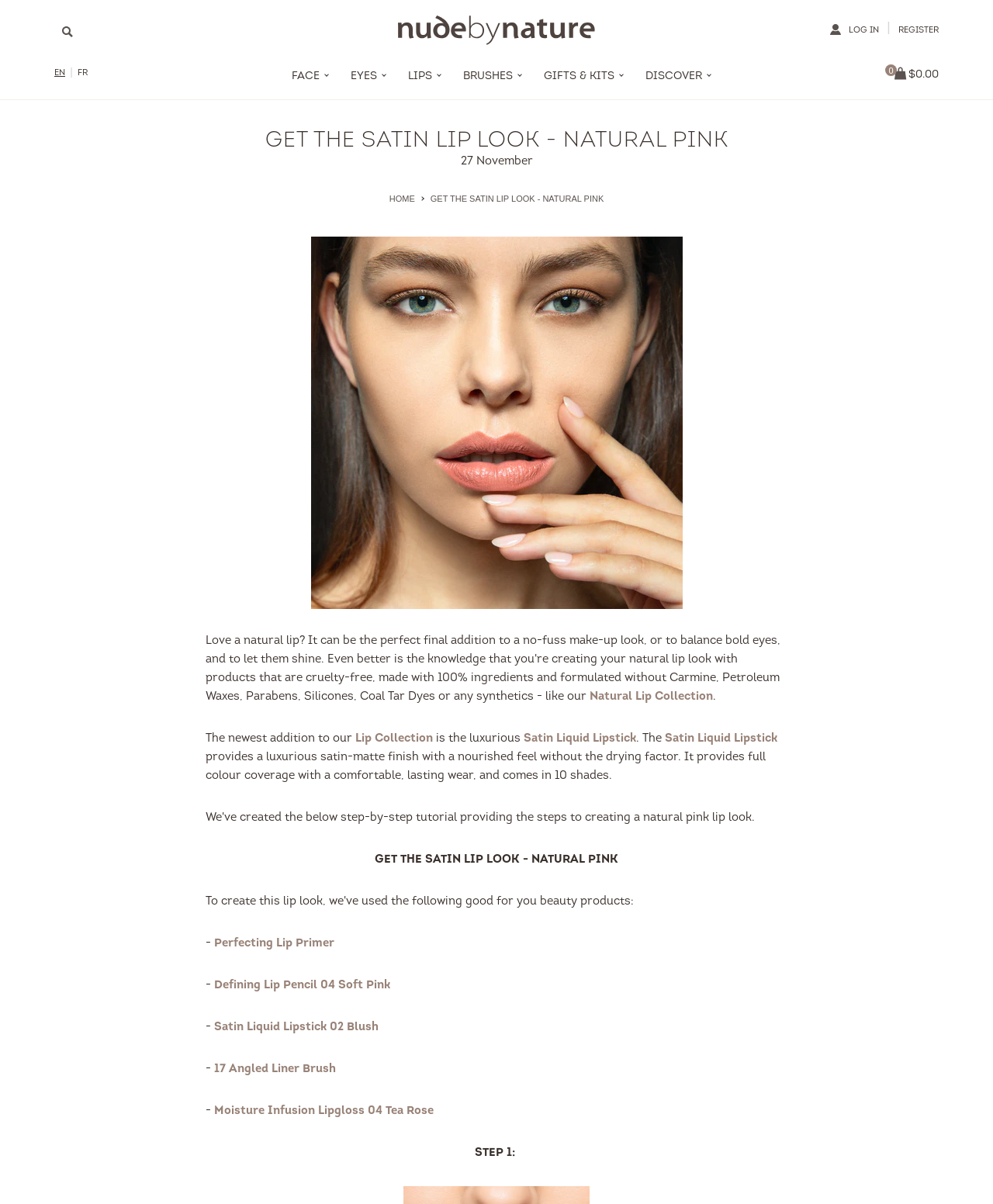What is the purpose of the Perfecting Lip Primer?
Observe the image and answer the question with a one-word or short phrase response.

Not specified